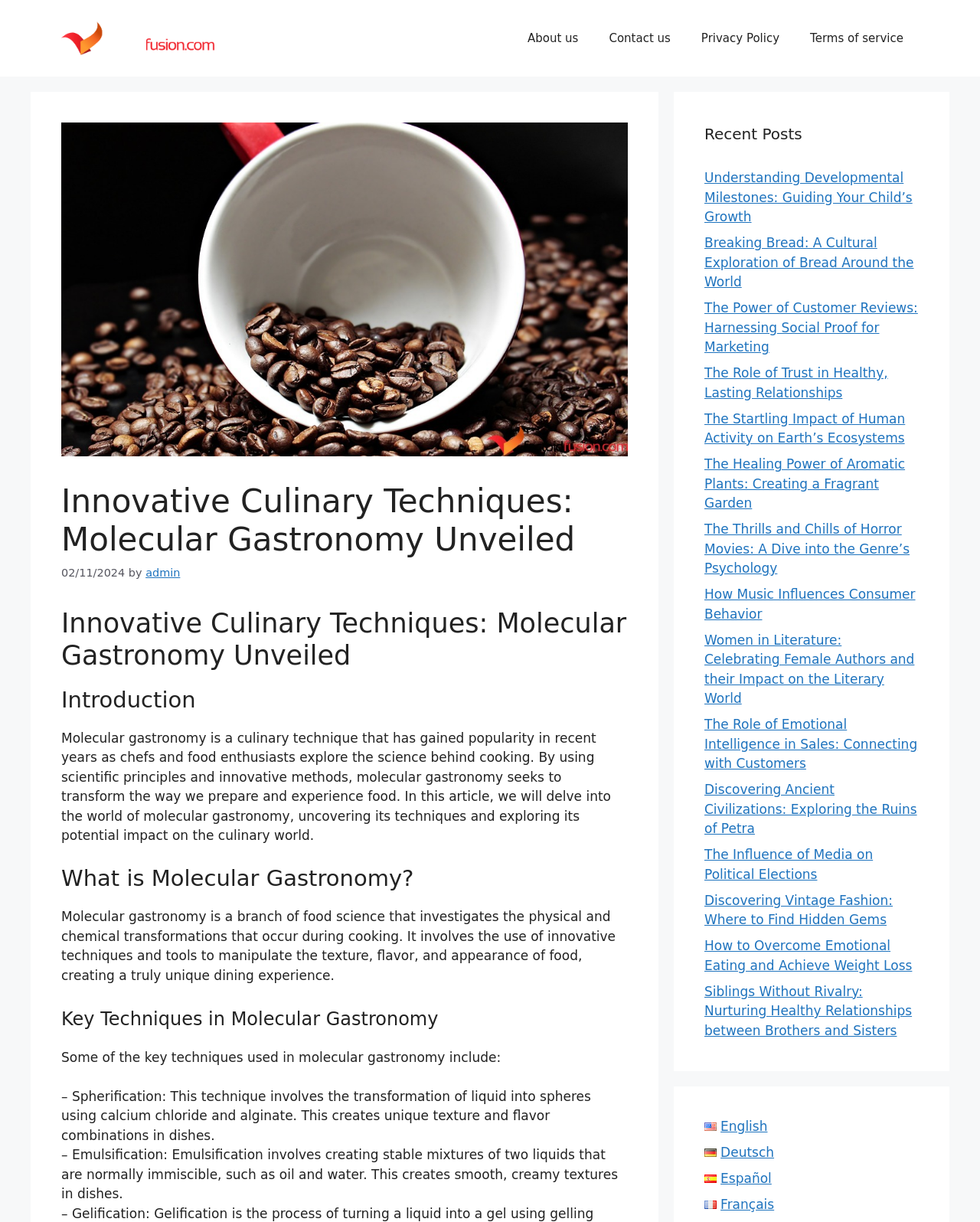What is the purpose of spherification in molecular gastronomy?
Please give a well-detailed answer to the question.

According to the webpage, spherification is a technique used in molecular gastronomy that involves the transformation of liquid into spheres using calcium chloride and alginate. This creates unique texture and flavor combinations in dishes.